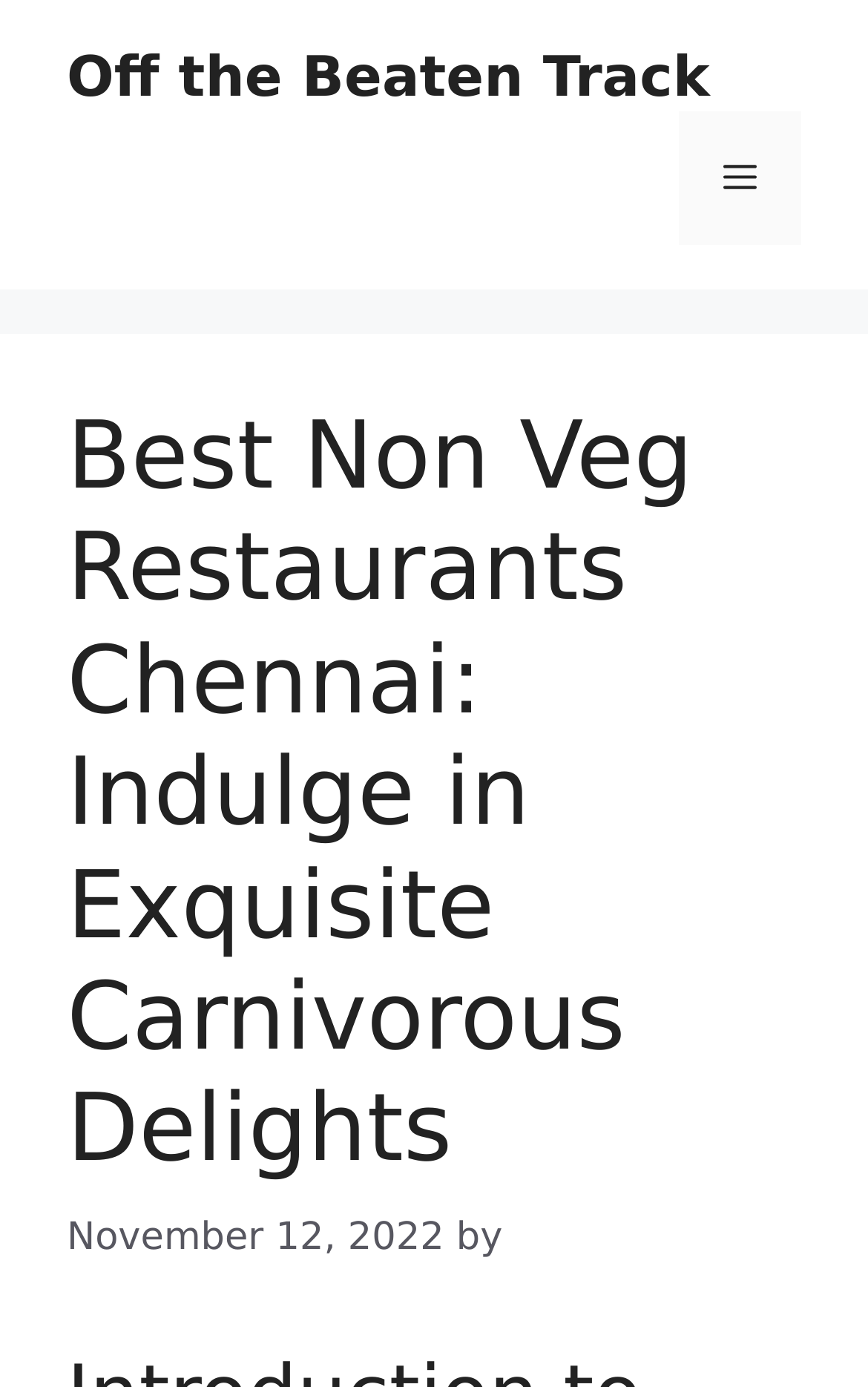Please identify the webpage's heading and generate its text content.

Best Non Veg Restaurants Chennai: Indulge in Exquisite Carnivorous Delights